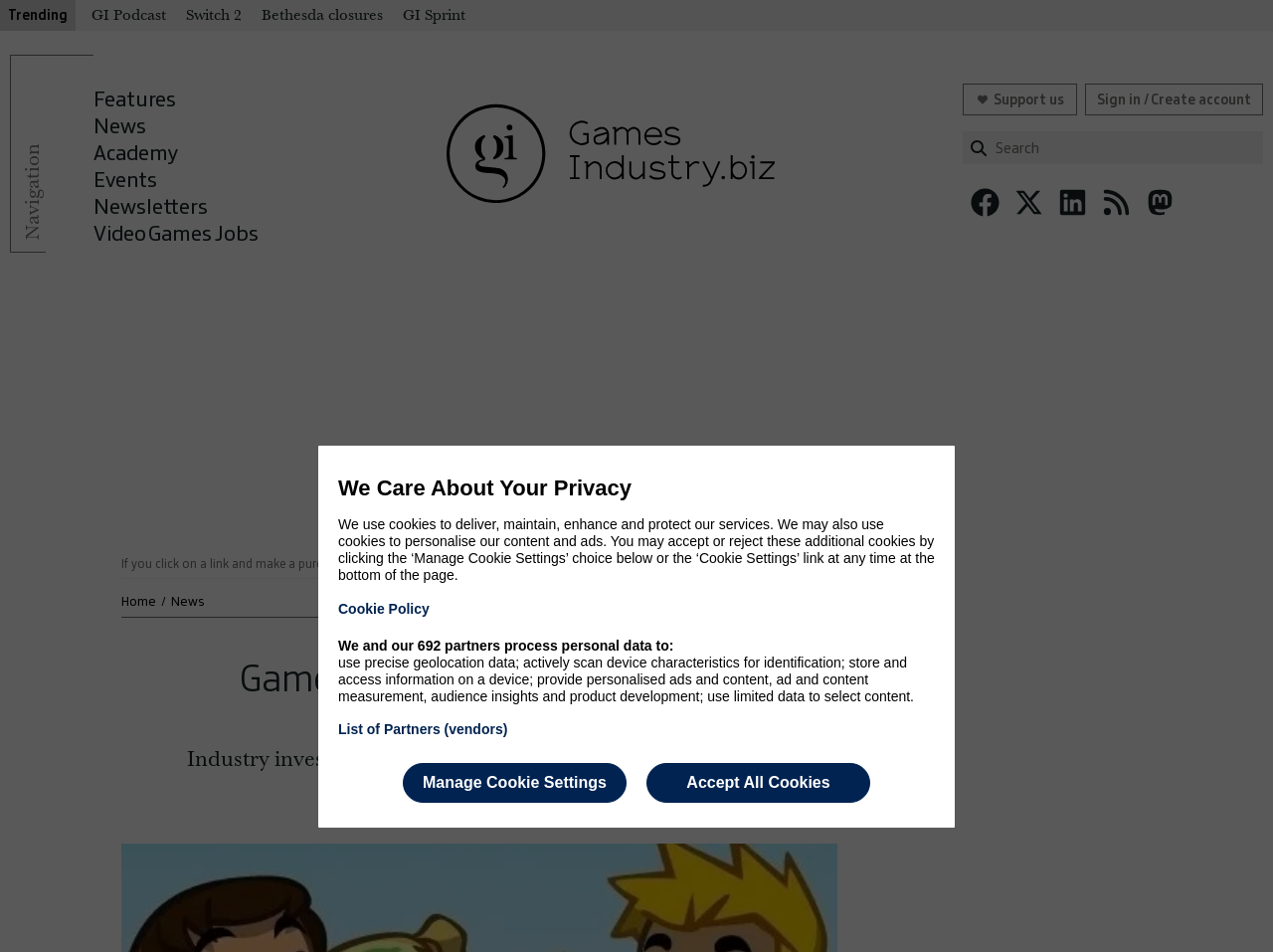What can I do with the search box?
Provide a comprehensive and detailed answer to the question.

The search box is available on the webpage, allowing users to search for specific content or topics, as indicated by the 'Search' textbox.